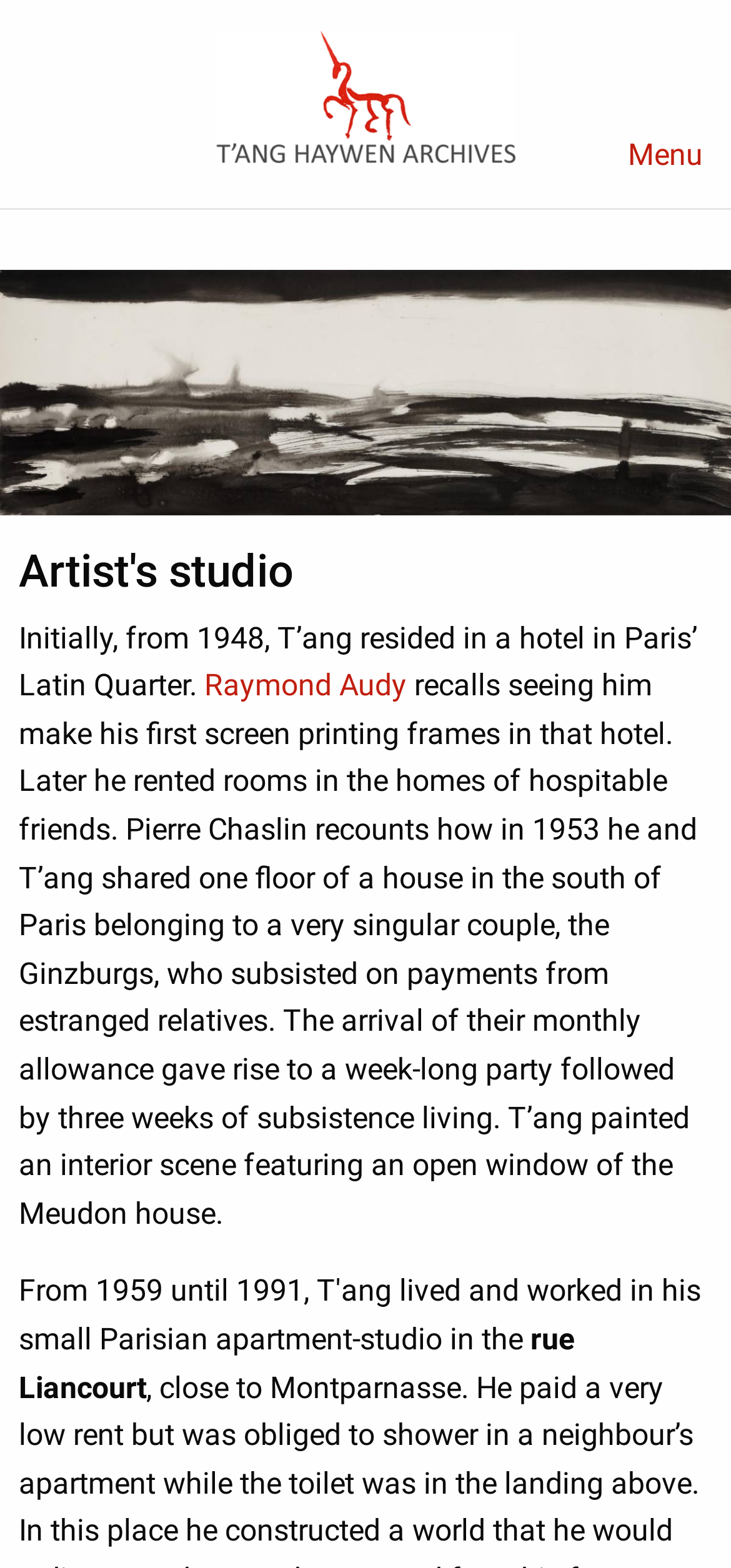Find the bounding box coordinates for the HTML element specified by: "Raymond Audy".

[0.279, 0.426, 0.556, 0.448]